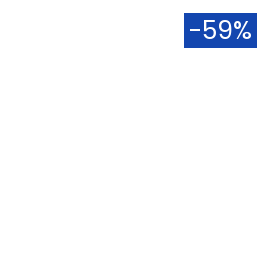Where is the discount likely to be applied? Analyze the screenshot and reply with just one word or a short phrase.

On the website